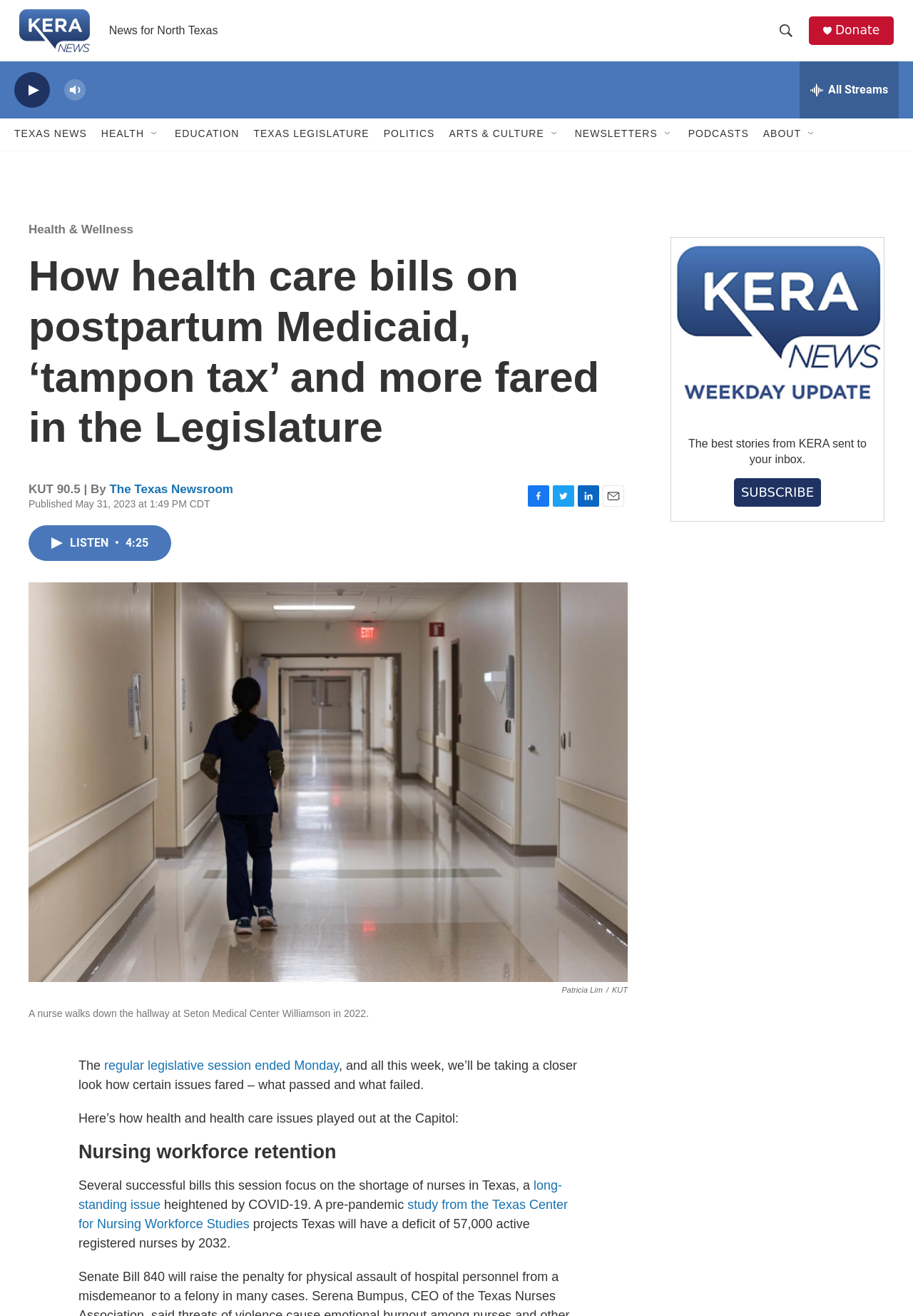What is the occupation of the person mentioned in the article?
Could you please answer the question thoroughly and with as much detail as possible?

I found the answer by reading the article, which mentions a nurse walking down the hallway at Seton Medical Center Williamson in 2022. This indicates that the occupation of the person mentioned in the article is a nurse.